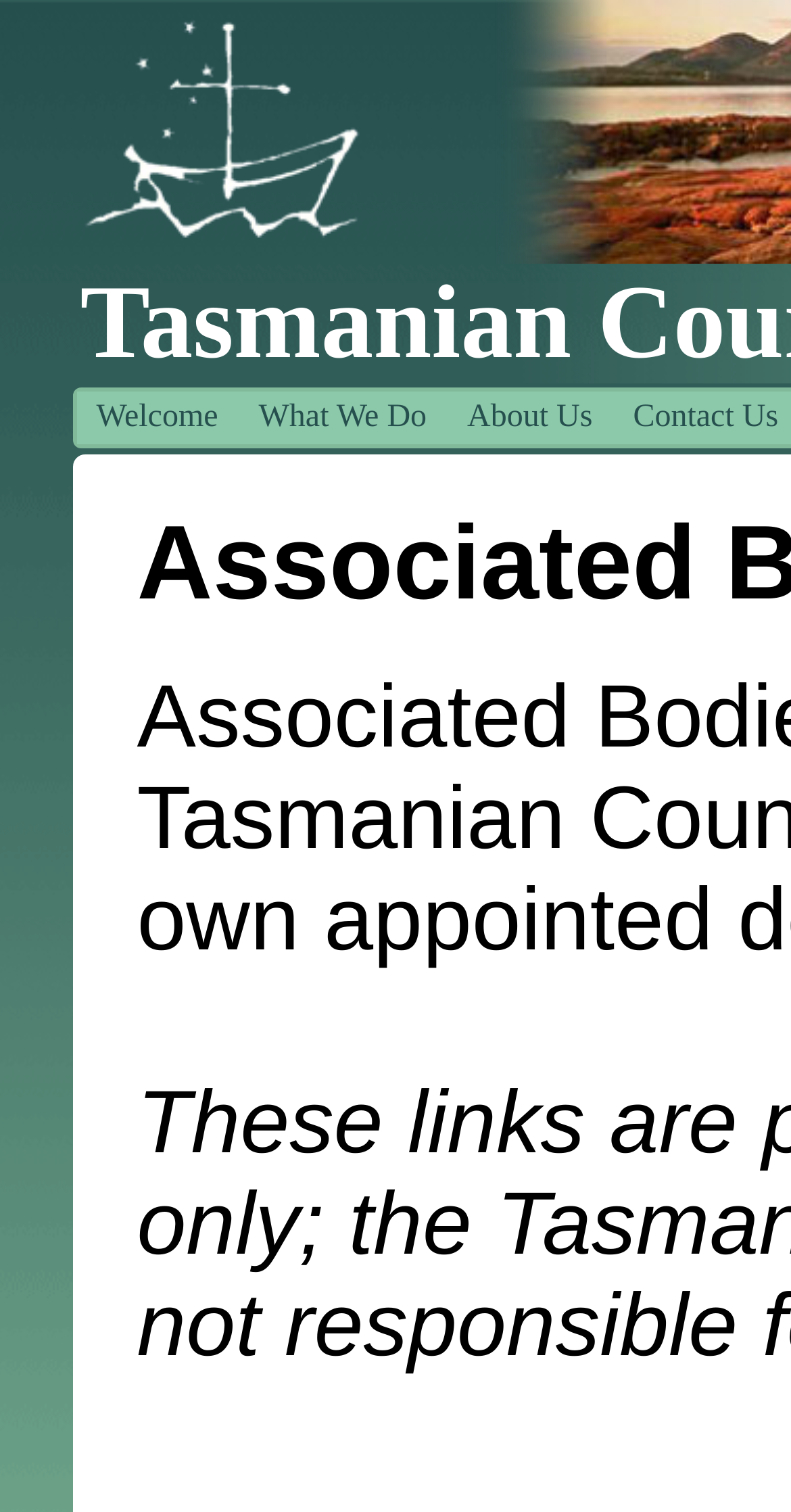Please determine the headline of the webpage and provide its content.

Tasmanian Council of Churches